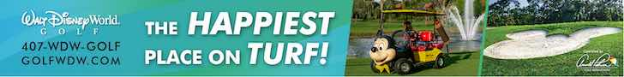Analyze the image and give a detailed response to the question:
What is the website to visit for golf information?

The website URL is displayed on the banner, which is GOLFWDW.COM, providing a convenient way for visitors to access information and plan their golf experience at Walt Disney World.